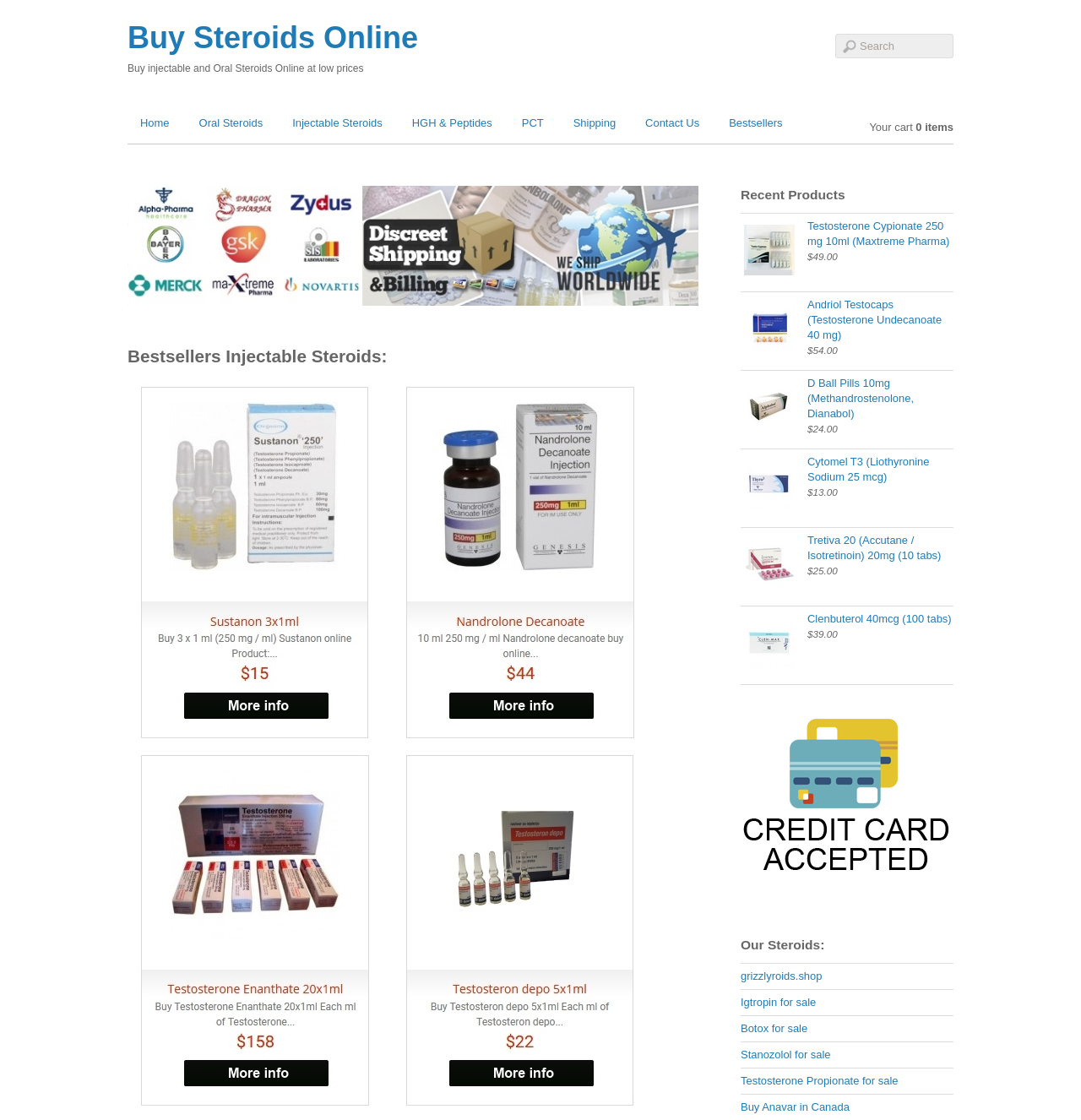Could you indicate the bounding box coordinates of the region to click in order to complete this instruction: "Go to Home page".

[0.118, 0.099, 0.168, 0.121]